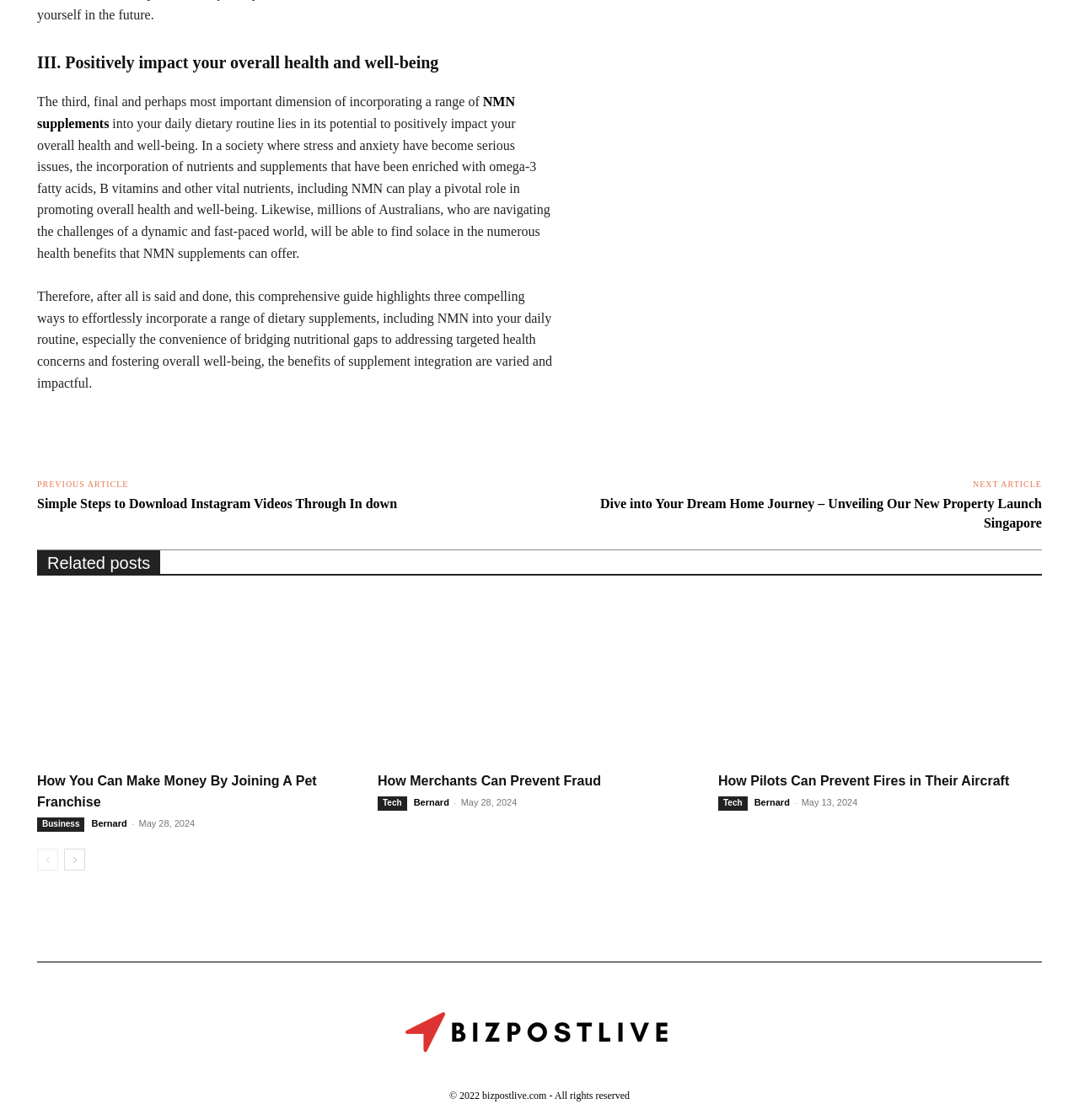Predict the bounding box for the UI component with the following description: "Bernard".

[0.699, 0.712, 0.732, 0.721]